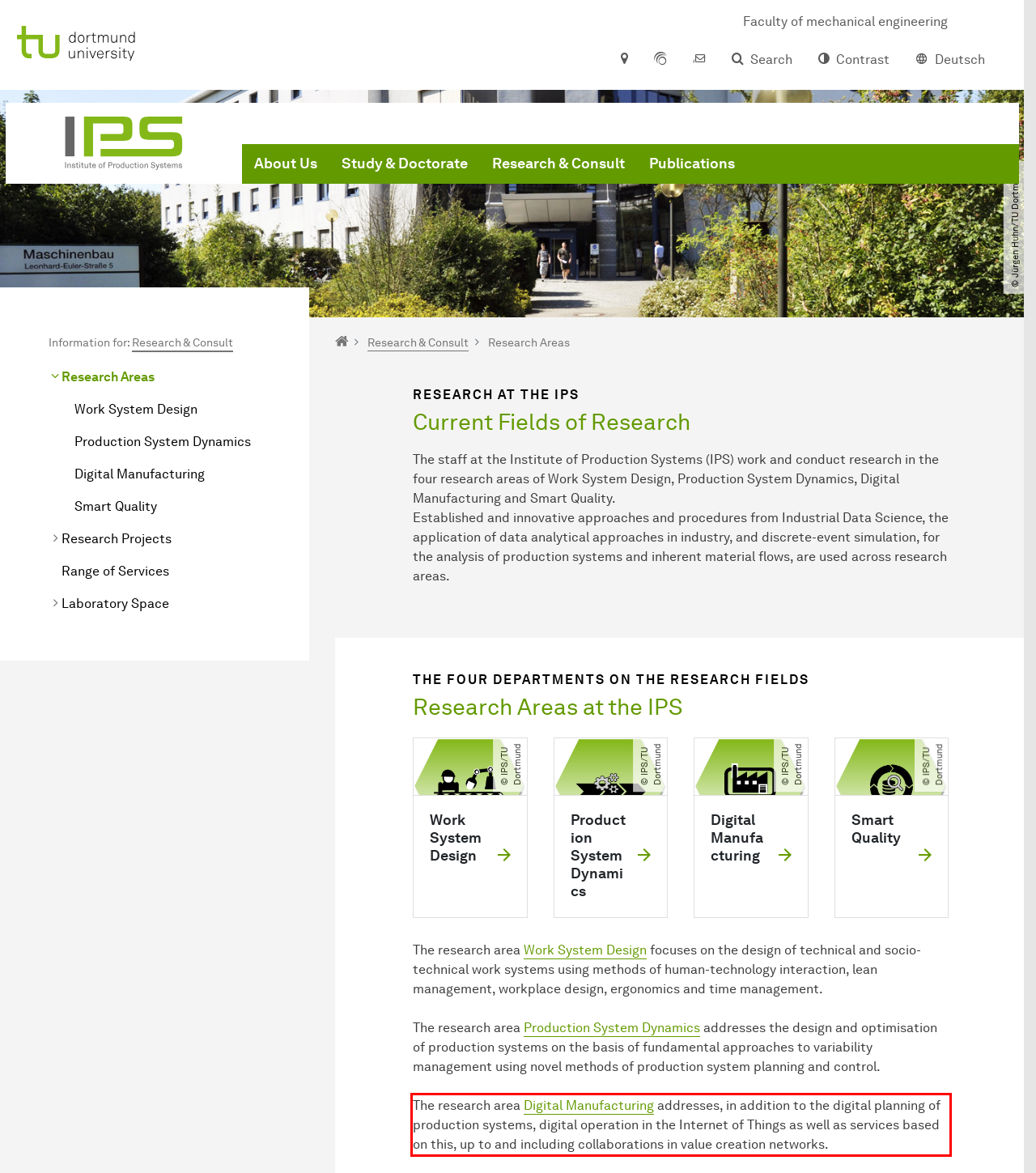Please identify and extract the text from the UI element that is surrounded by a red bounding box in the provided webpage screenshot.

The research area Digital Manufacturing addresses, in addition to the digital planning of production systems, digital operation in the Internet of Things as well as services based on this, up to and including collaborations in value creation networks.